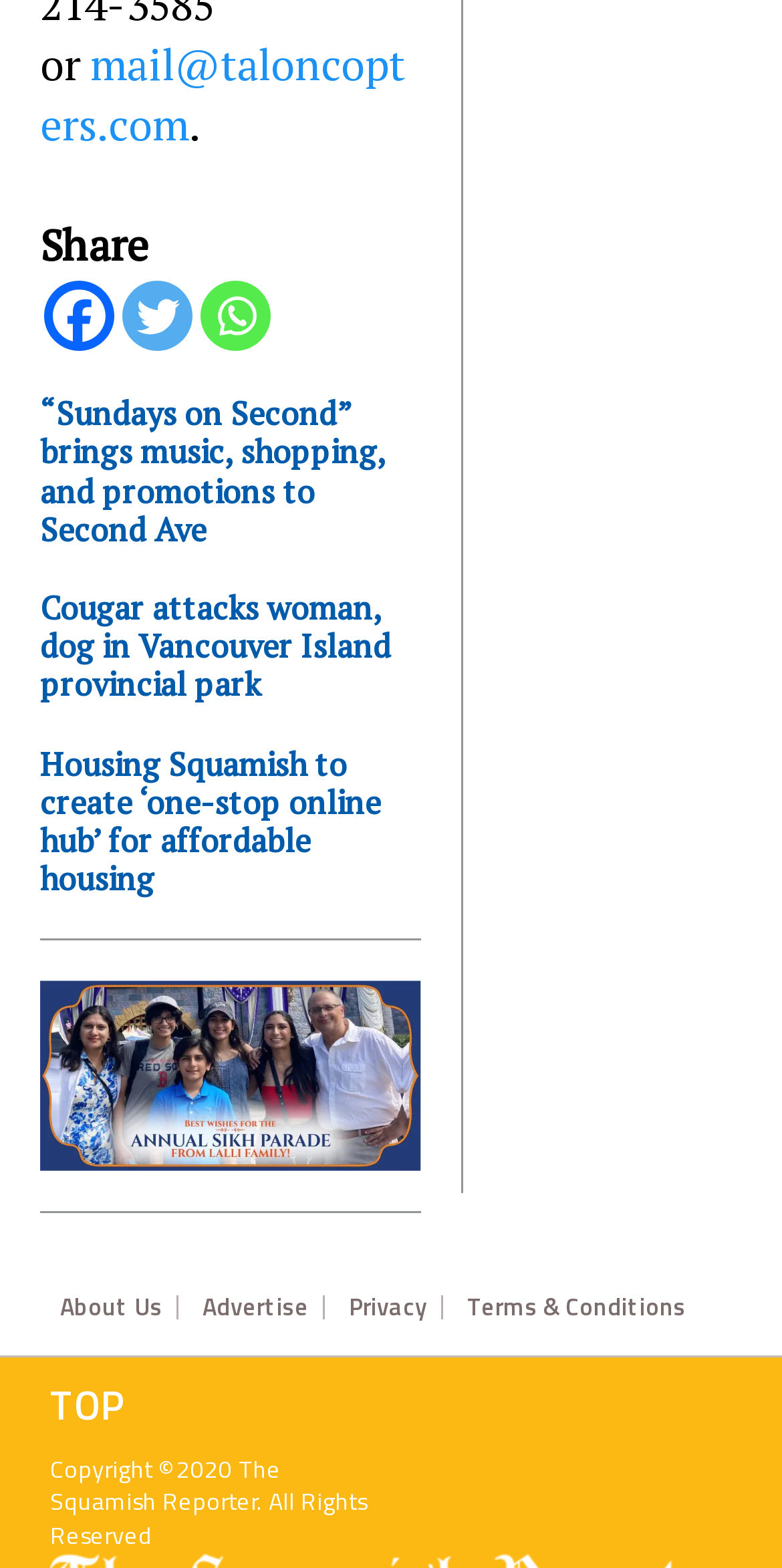Find the bounding box coordinates of the clickable element required to execute the following instruction: "Go back to the top". Provide the coordinates as four float numbers between 0 and 1, i.e., [left, top, right, bottom].

[0.064, 0.878, 0.5, 0.914]